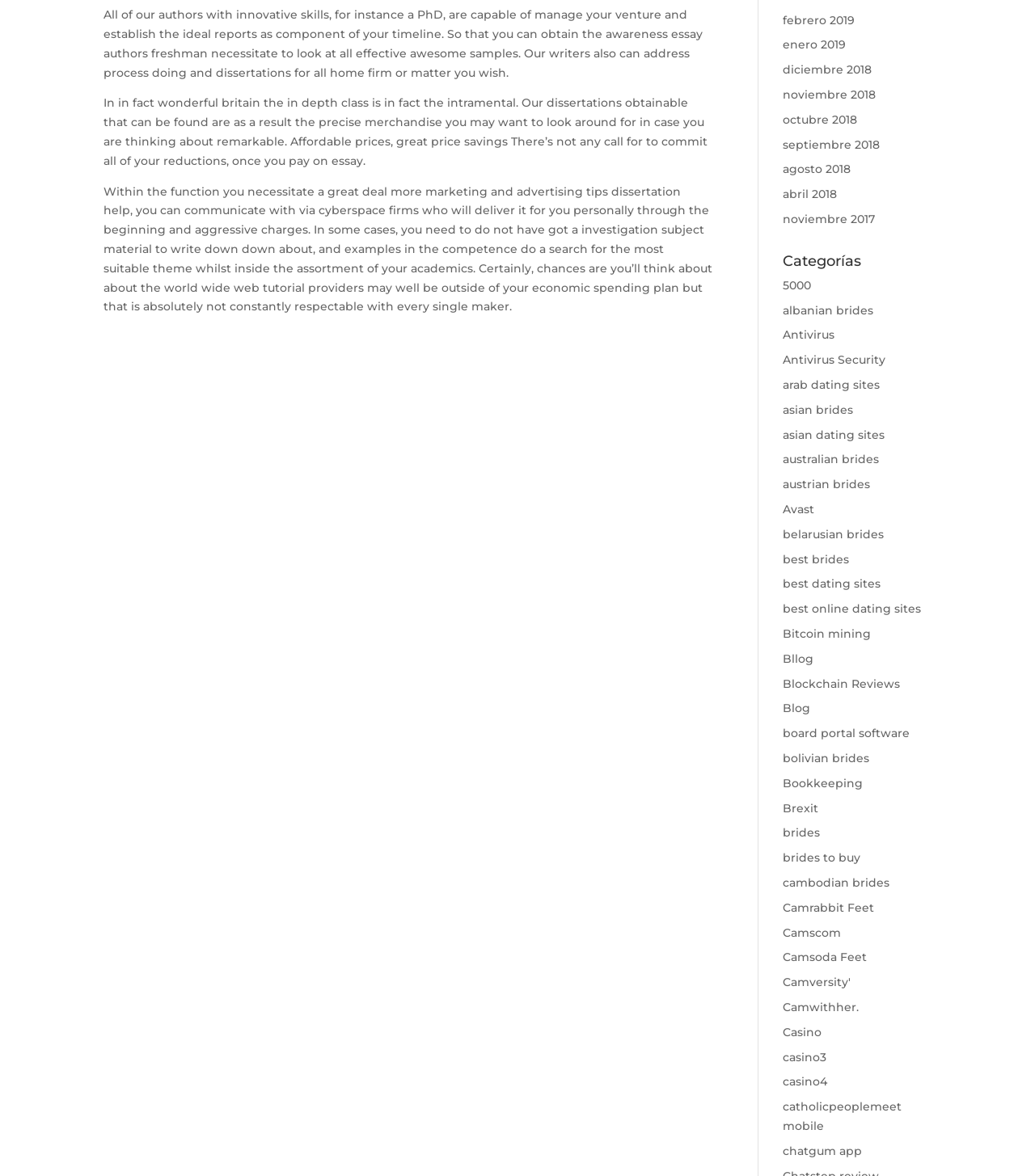Determine the bounding box coordinates of the area to click in order to meet this instruction: "Click on the 'febrero 2019' link".

[0.756, 0.011, 0.826, 0.023]